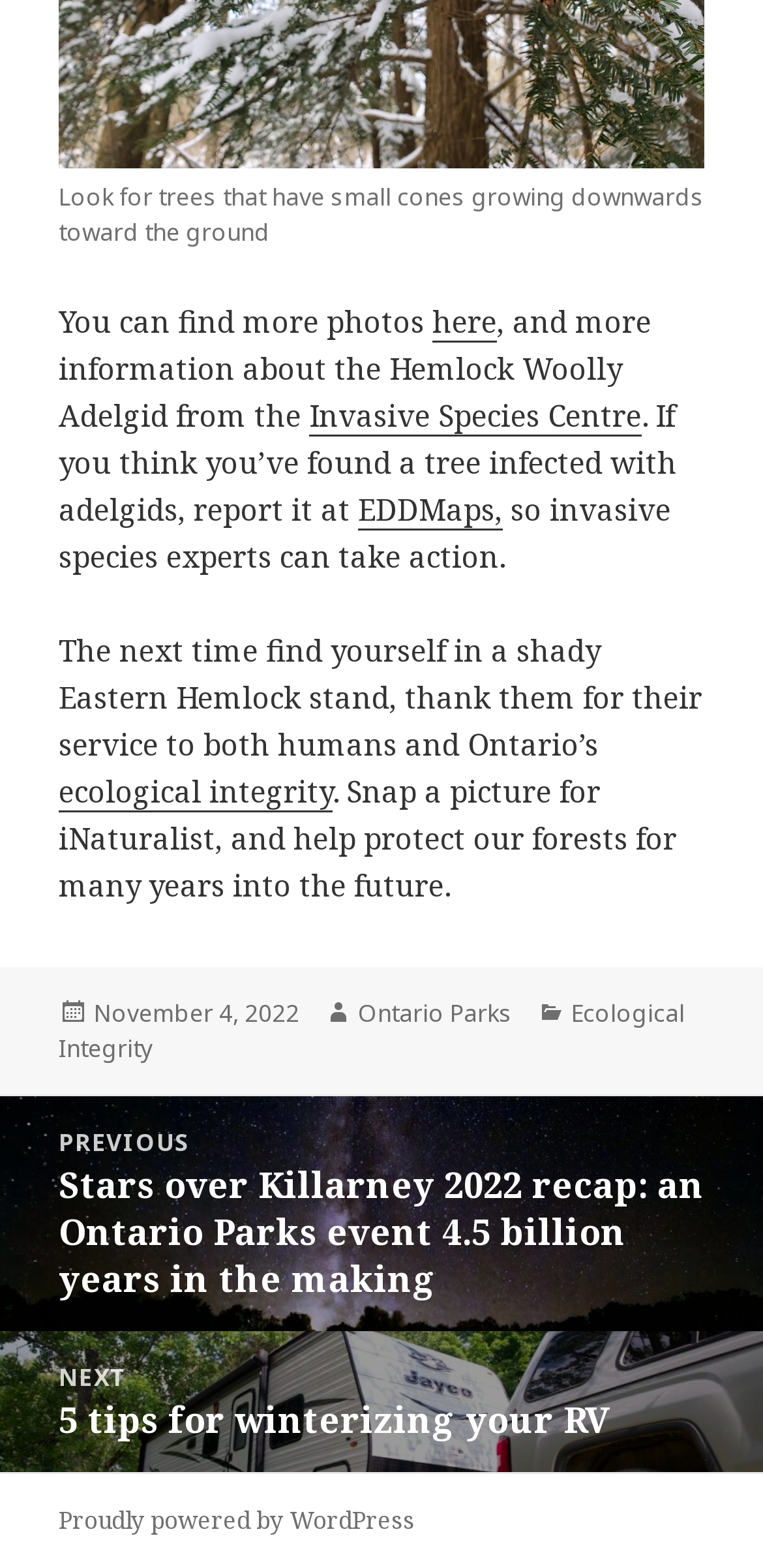Locate the bounding box coordinates of the element you need to click to accomplish the task described by this instruction: "Visit the Invasive Species Centre".

[0.405, 0.252, 0.841, 0.278]